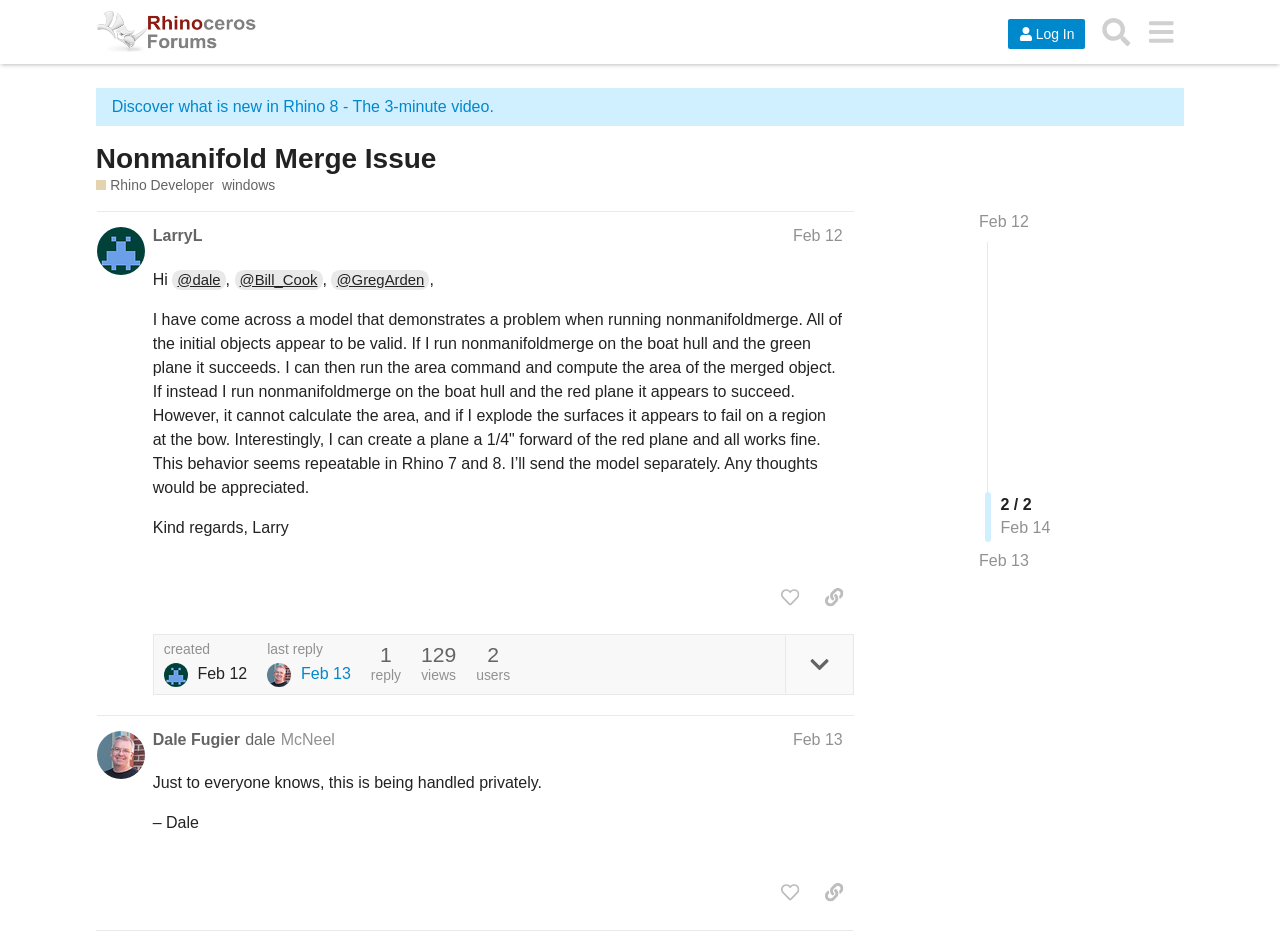Summarize the webpage comprehensively, mentioning all visible components.

This webpage appears to be a forum discussion thread on the McNeel Forum, specifically focused on Rhino developer issues. At the top of the page, there is a header section with a link to the McNeel Forum, a login button, a search button, and a menu button. Below the header, there is a prominent heading that reads "Nonmanifold Merge Issue" with a link to the discussion topic.

The main content of the page consists of two posts, each with its own region. The first post is from user @LarryL, dated February 12, and it describes a problem with running nonmanifoldmerge in Rhino. The post includes a detailed description of the issue, with mentions of specific objects and actions taken. The post also includes a greeting and a signature from the user.

Below the first post, there are several buttons and links, including a "like this post" button, a "copy a link to this post to clipboard" button, and a link to the user's profile. There is also a section showing the post's creation date and time, as well as the number of views and users who have viewed the post.

The second post is from user @dale, dated February 13, and it is a brief response to the original post. The post simply states that the issue is being handled privately. Below the second post, there are similar buttons and links as in the first post.

Throughout the page, there are several links to user profiles, dates, and times, as well as buttons for liking and copying links to posts. The overall layout is organized, with clear headings and concise text.